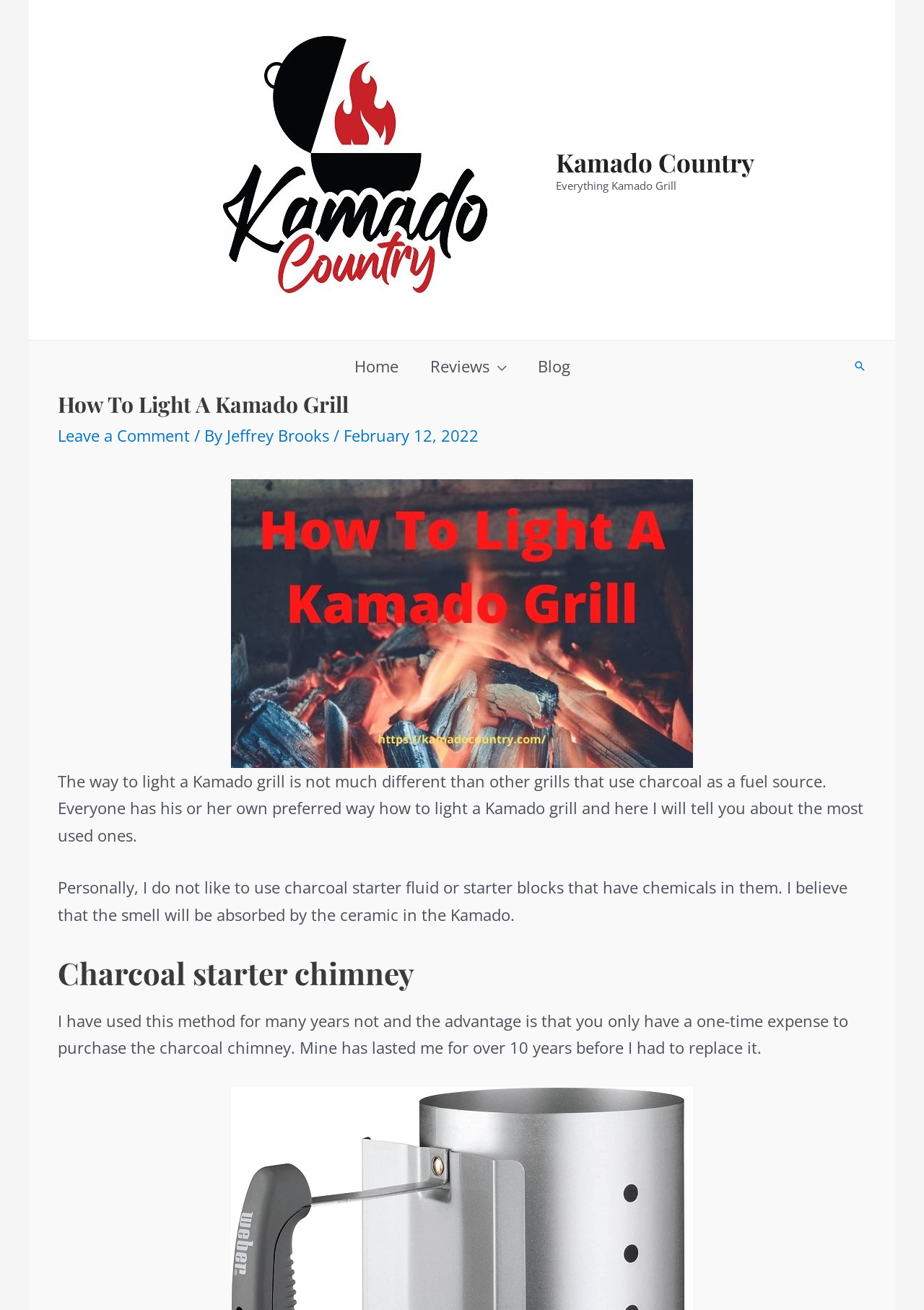Can you determine the bounding box coordinates of the area that needs to be clicked to fulfill the following instruction: "Click on 'facebook'"?

None